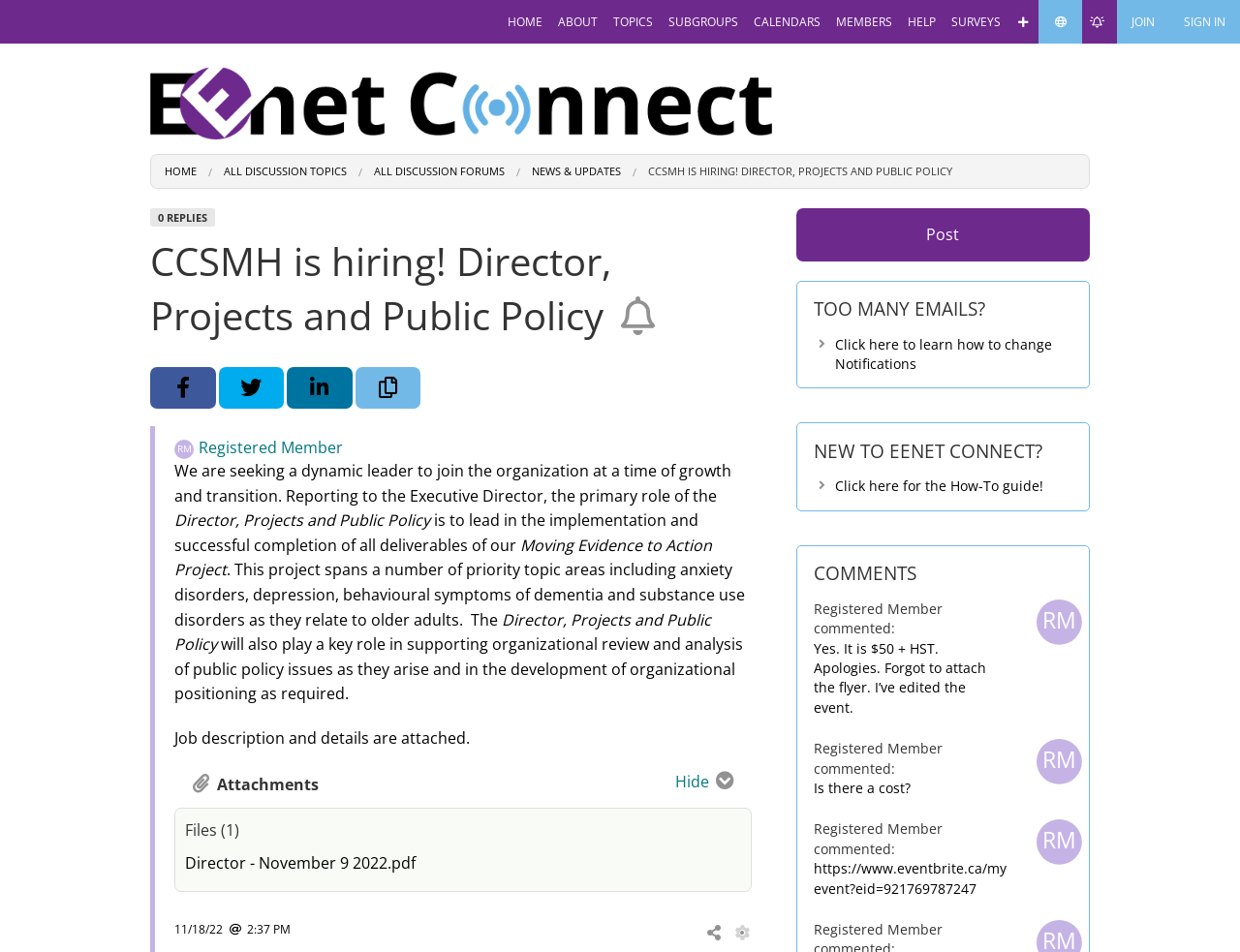Please find the bounding box coordinates of the element that you should click to achieve the following instruction: "Follow the topic". The coordinates should be presented as four float numbers between 0 and 1: [left, top, right, bottom].

[0.873, 0.0, 0.901, 0.046]